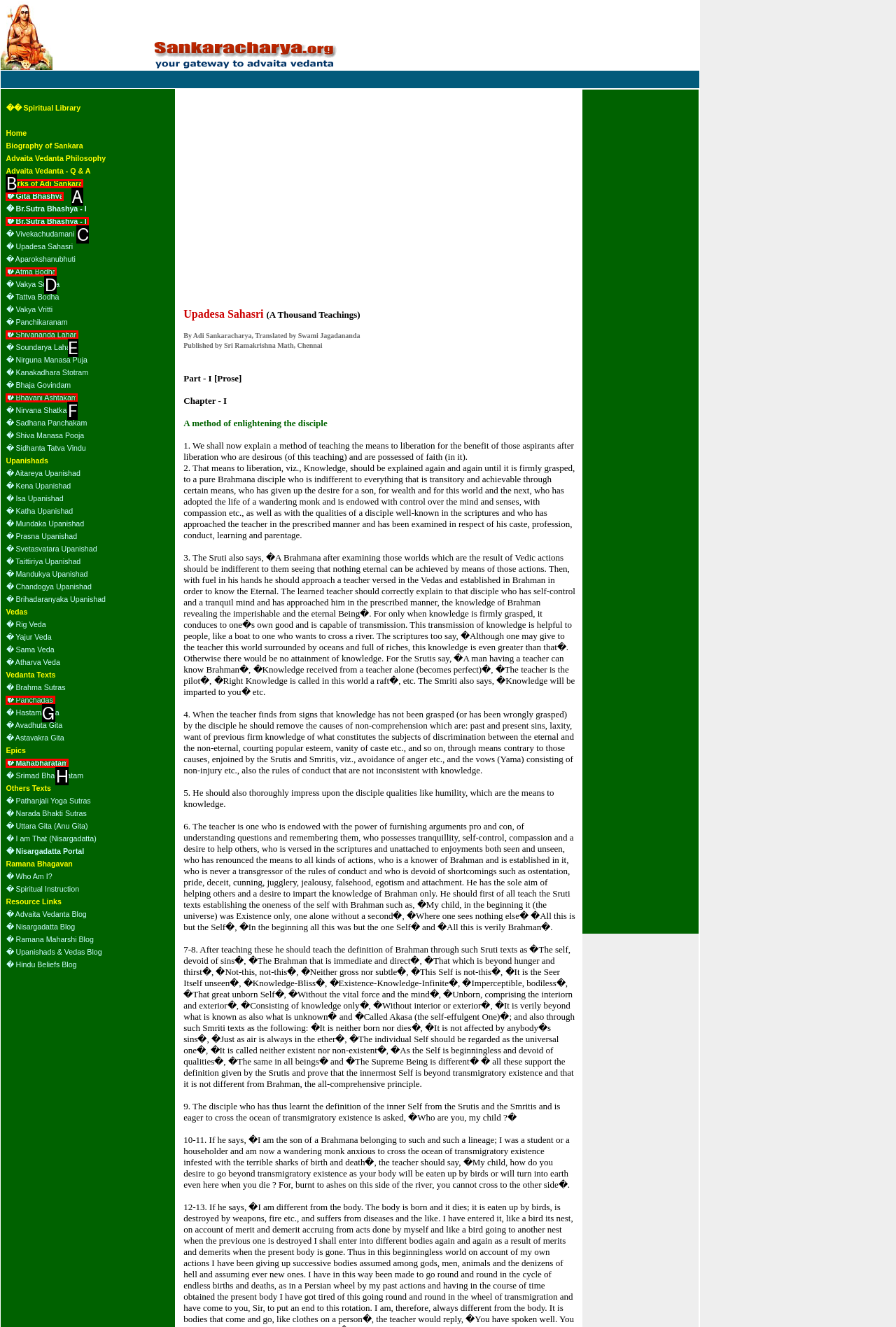From the given choices, determine which HTML element aligns with the description: � Panchadasi Respond with the letter of the appropriate option.

G